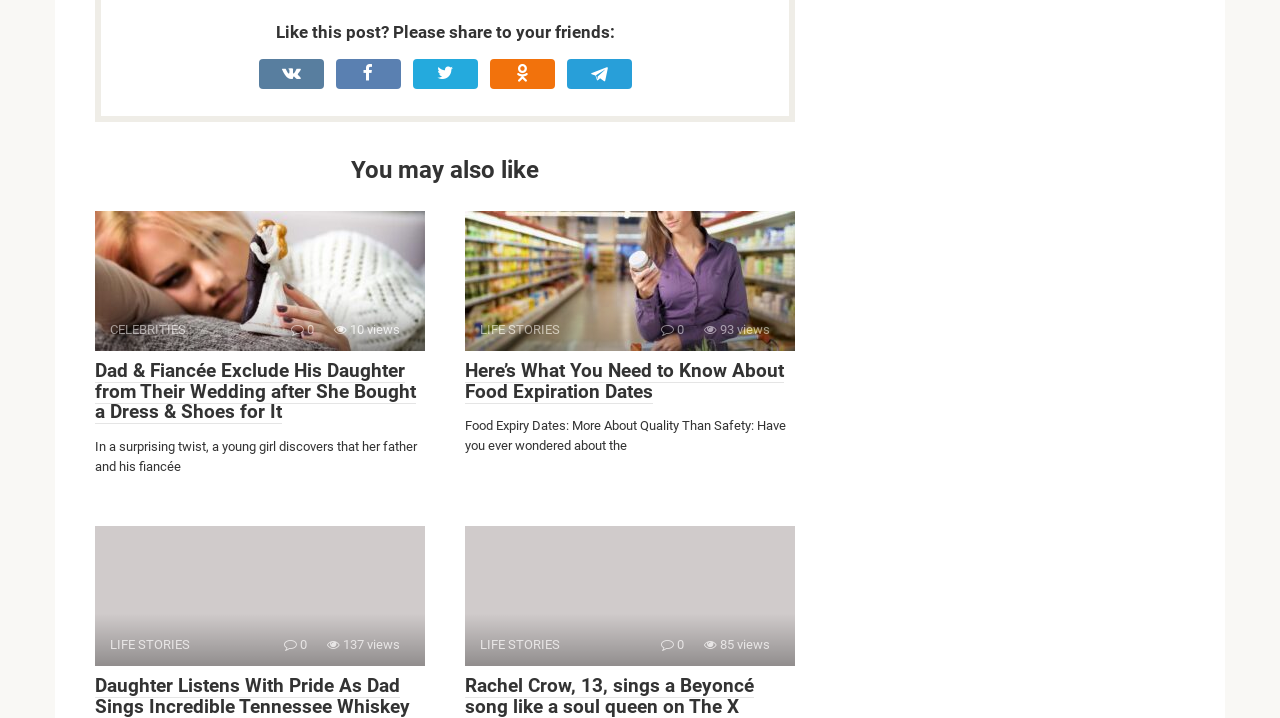Look at the image and answer the question in detail:
What is the common category of all articles?

I observed that all article titles have a common category prefix 'LIFE STORIES', which suggests that they all belong to the same category.